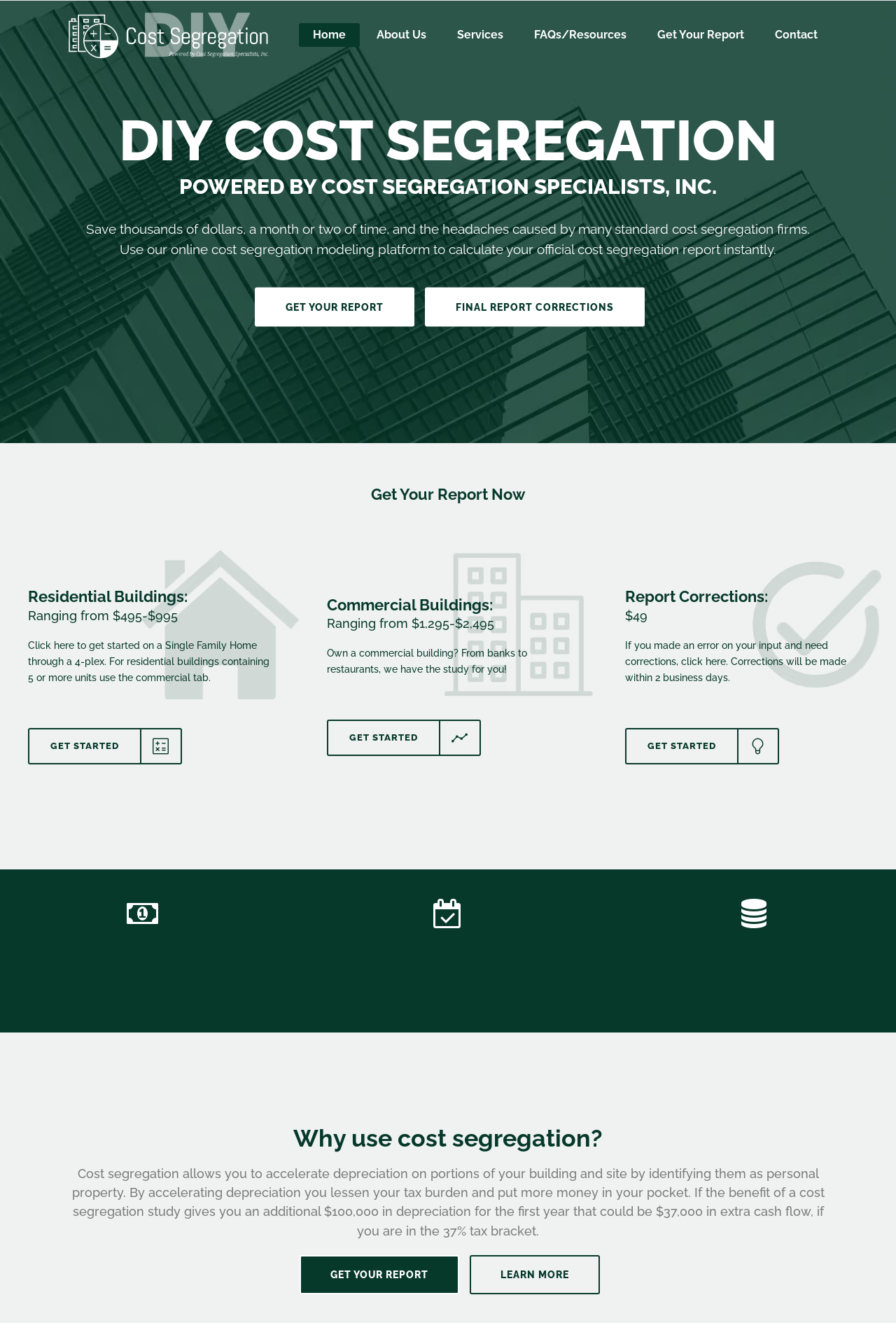Respond with a single word or short phrase to the following question: 
What is the total accelerated depreciation captured this past year?

$150,454,305